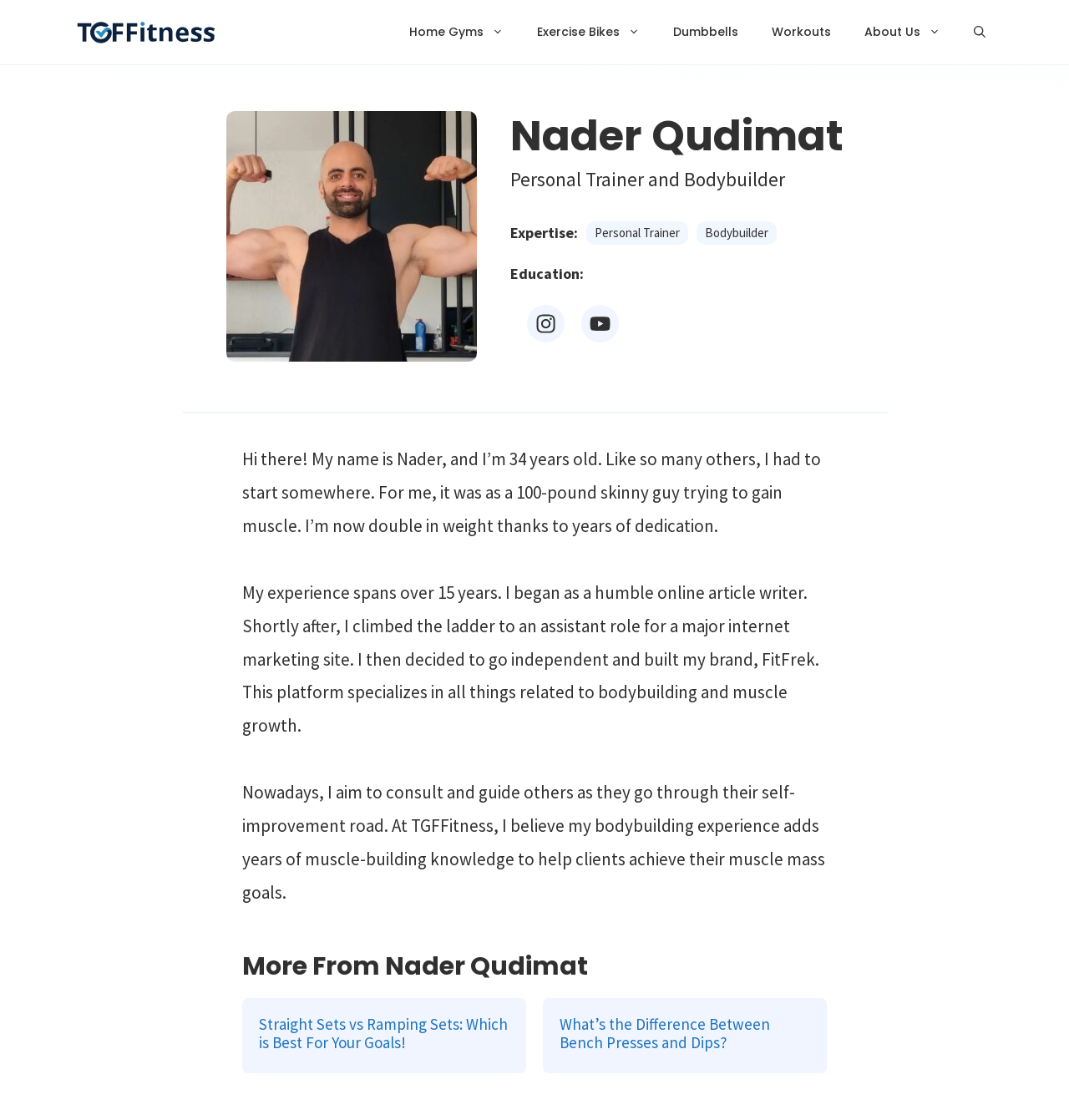Determine the bounding box coordinates of the element that should be clicked to execute the following command: "Go to Home Gyms page".

[0.367, 0.016, 0.487, 0.041]